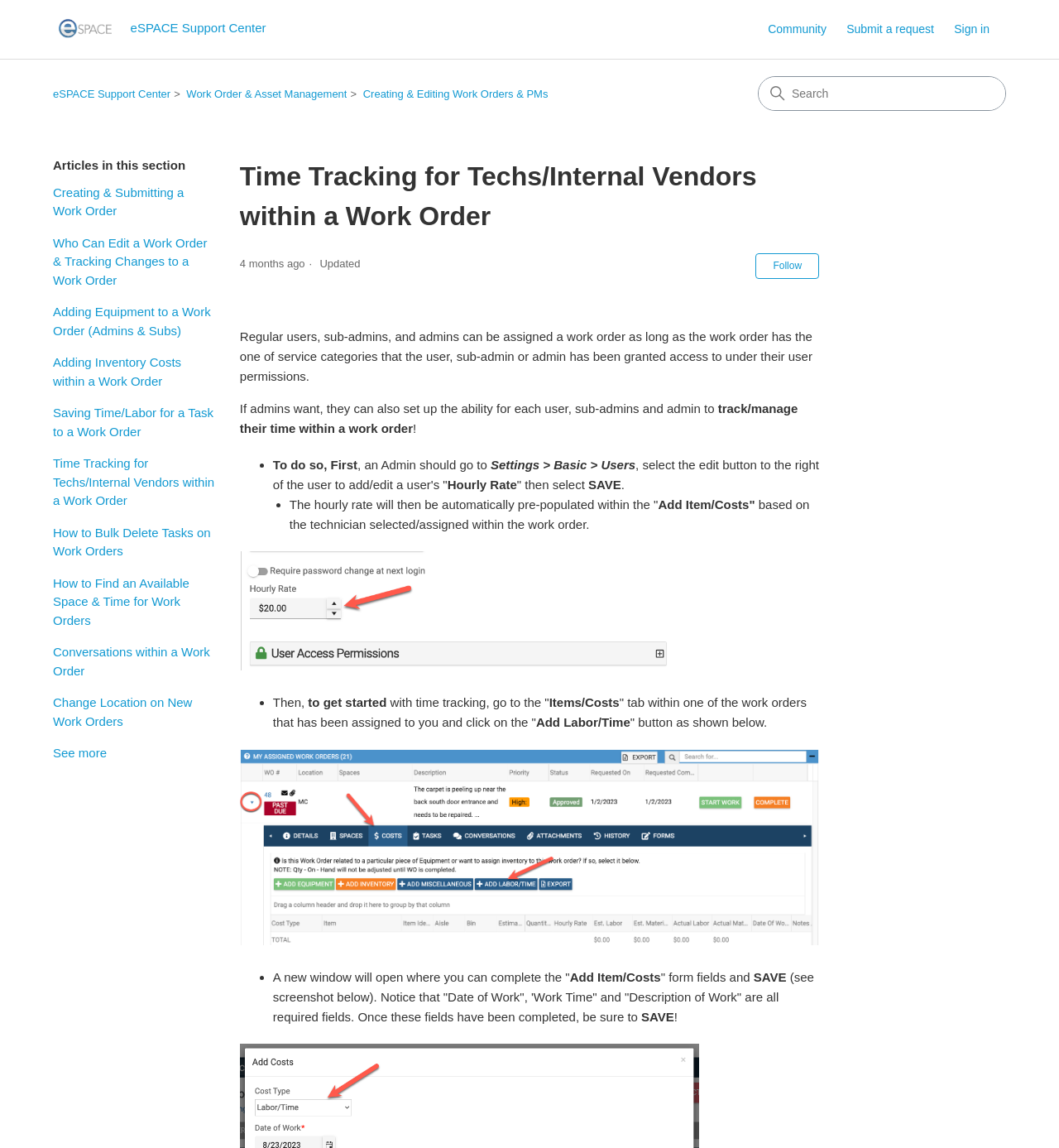Determine and generate the text content of the webpage's headline.

Time Tracking for Techs/Internal Vendors within a Work Order